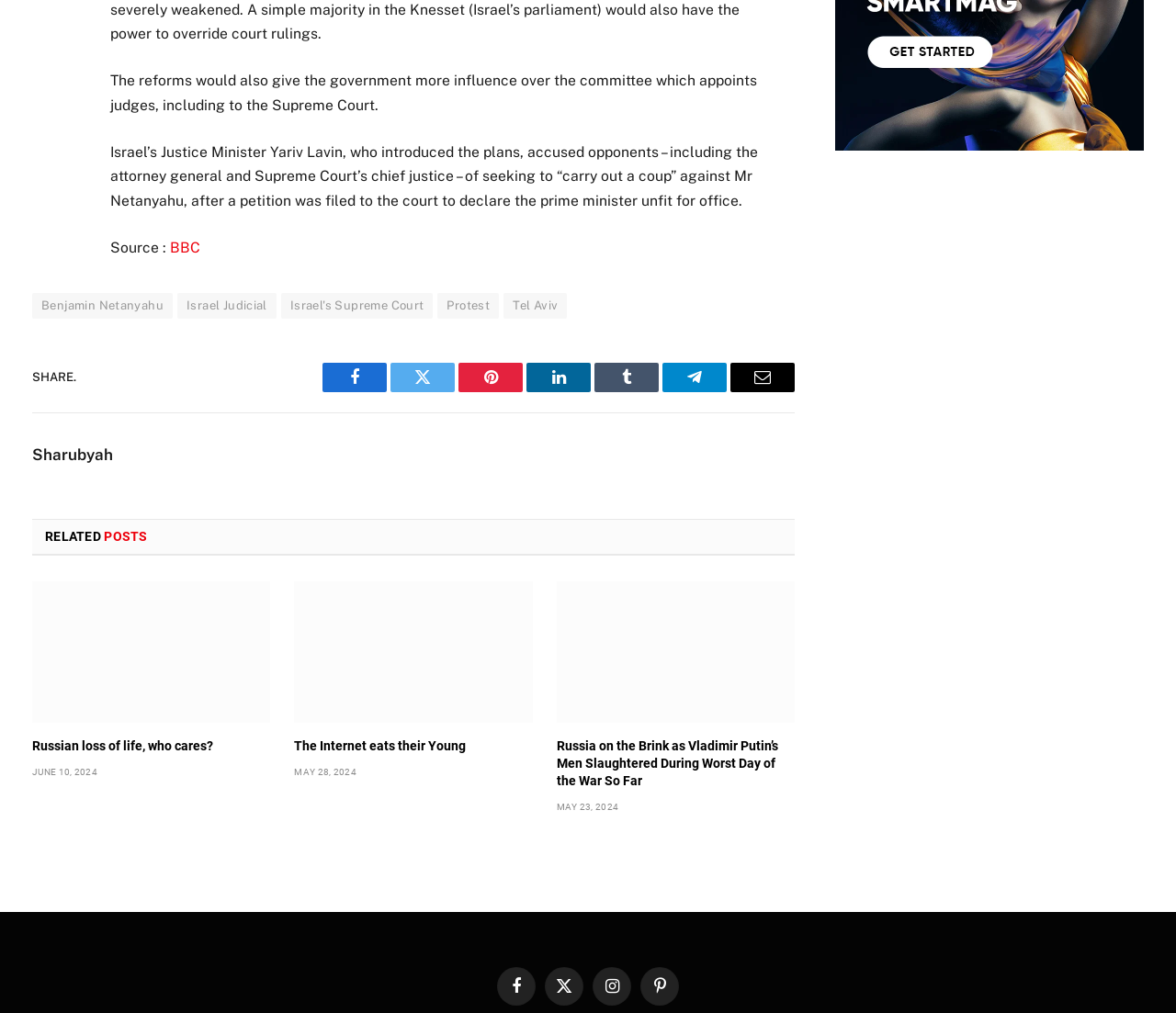What is the topic of the article?
Could you please answer the question thoroughly and with as much detail as possible?

Based on the text content of the webpage, specifically the StaticText elements with IDs 579 and 580, it appears that the article is discussing Israel's judicial reforms and the controversy surrounding them.